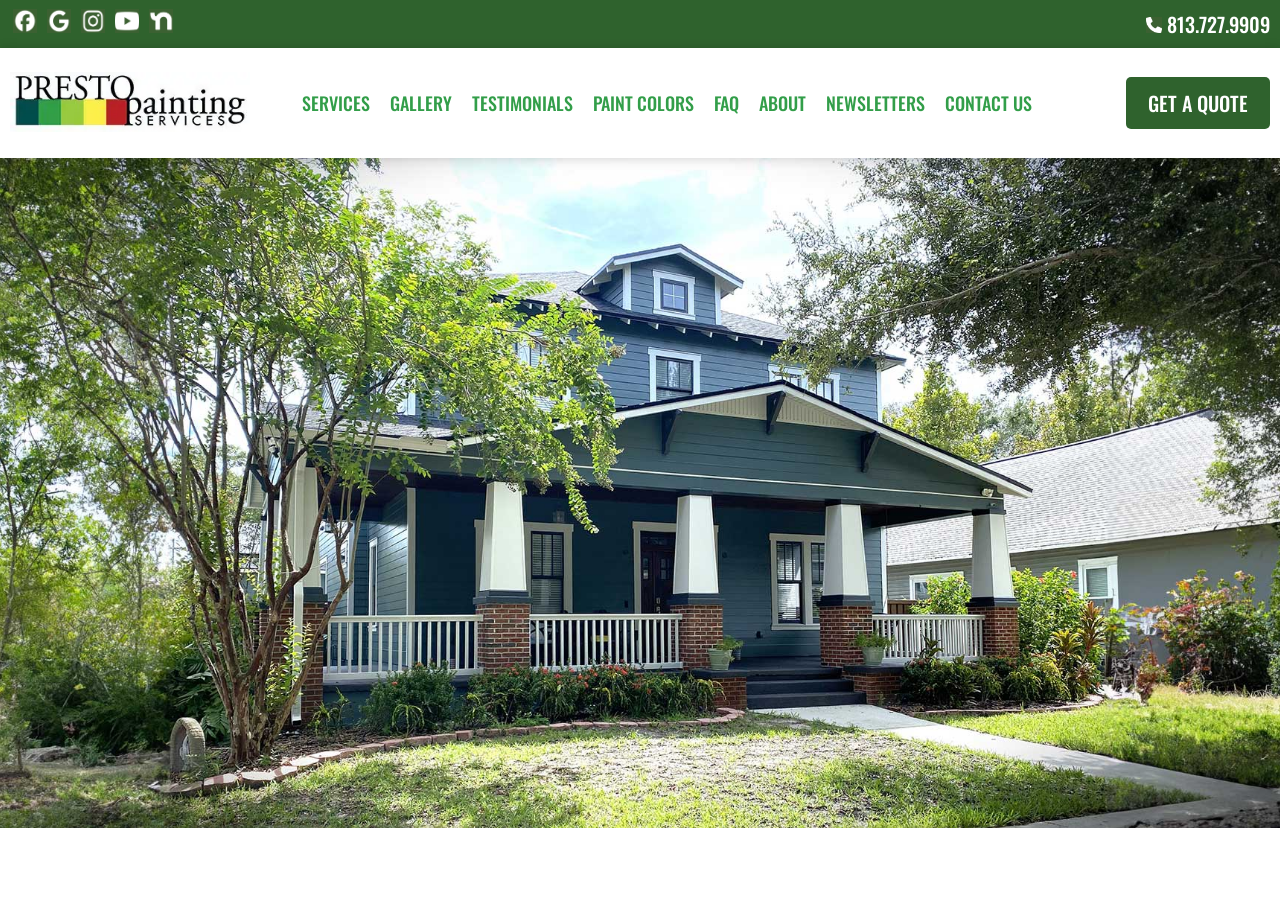Please locate the bounding box coordinates of the element that should be clicked to achieve the given instruction: "Get a quote".

[0.88, 0.085, 0.992, 0.142]